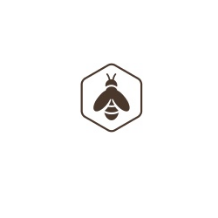Provide a short answer using a single word or phrase for the following question: 
What is the importance of bees in the context?

Eco-friendly agriculture